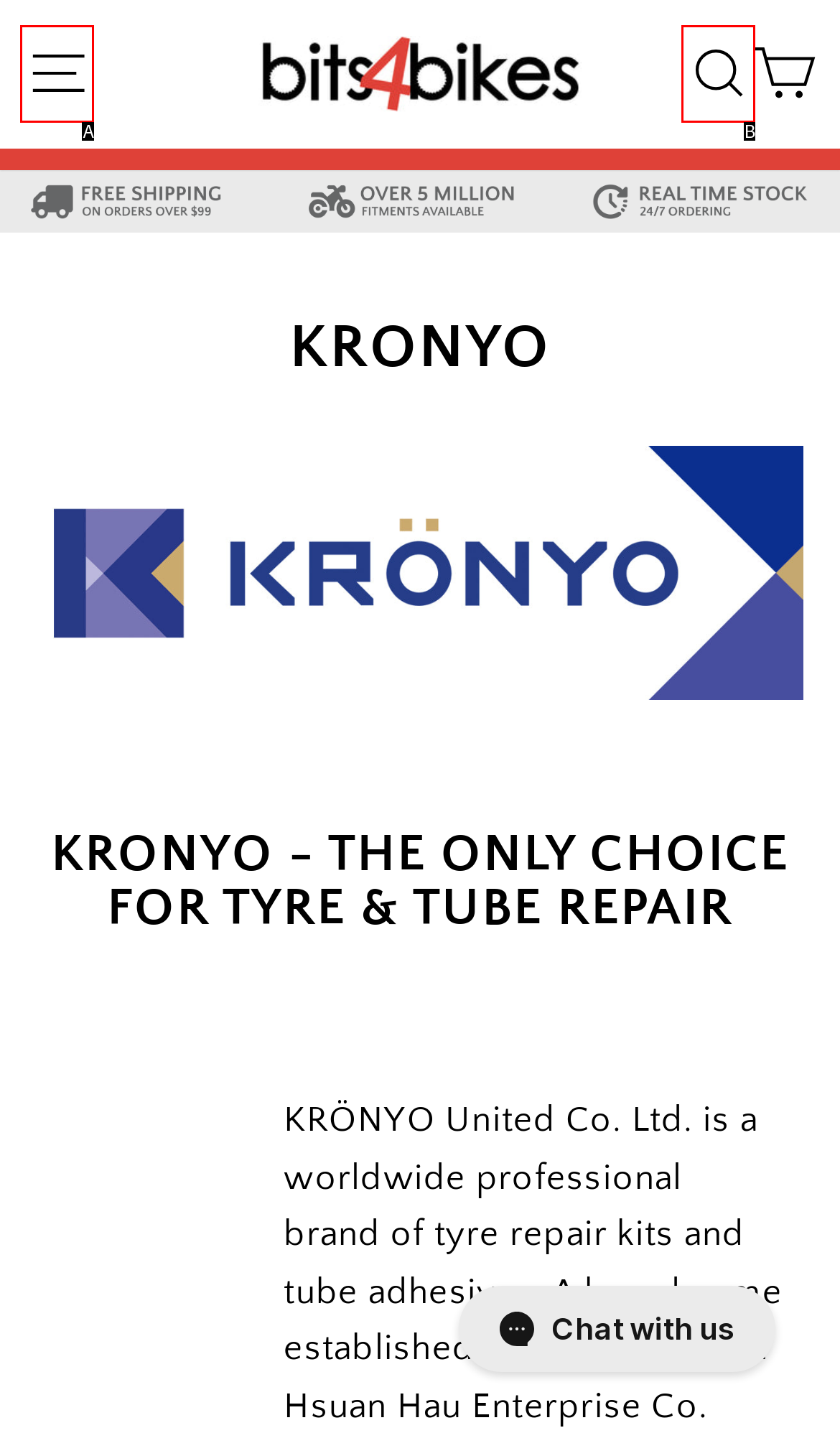Tell me which one HTML element best matches the description: icon-search Search
Answer with the option's letter from the given choices directly.

B